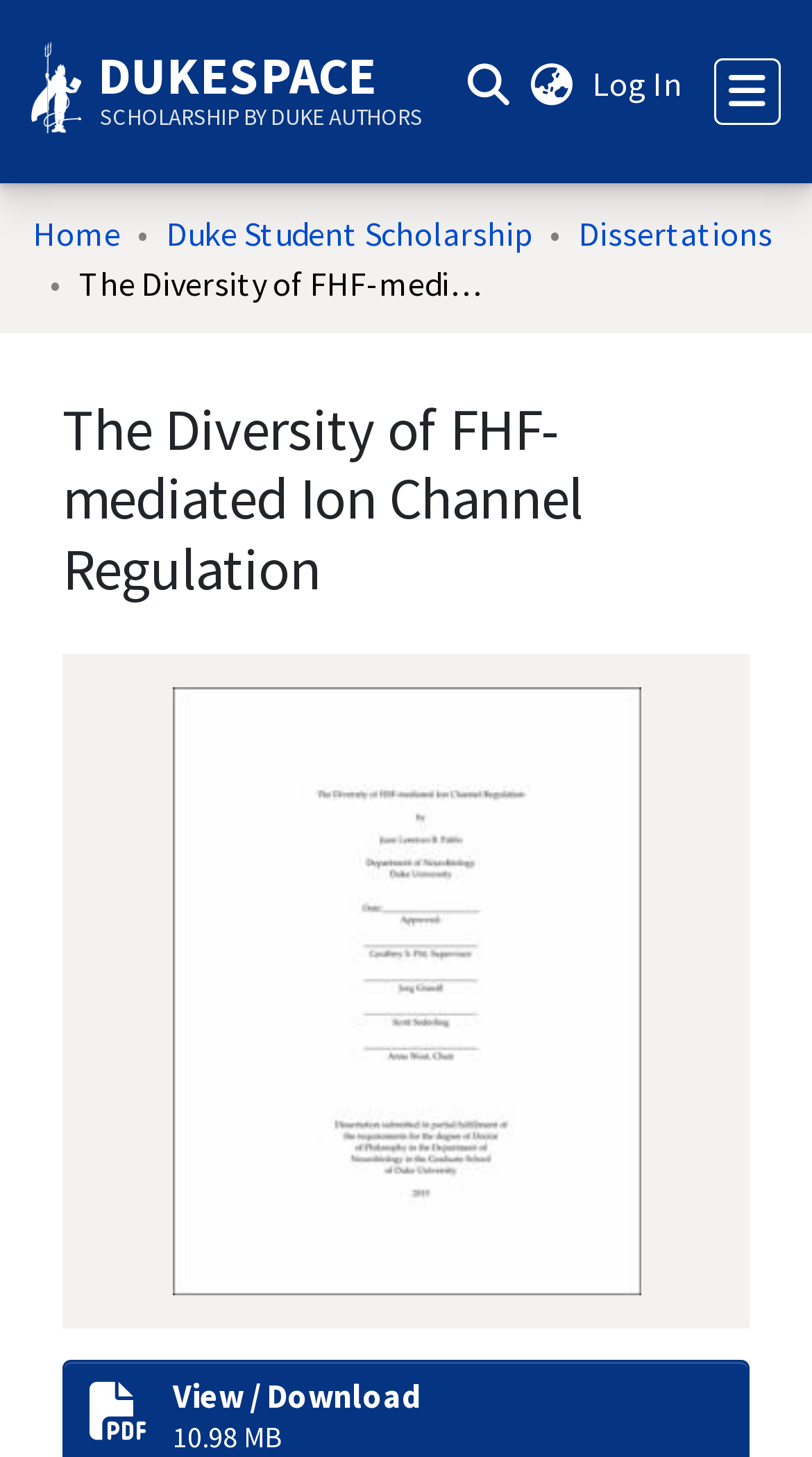What is the function of the 'Toggle navigation' button?
Give a detailed and exhaustive answer to the question.

I found a 'Toggle navigation' button with a 'collapsingNav' control. This suggests that the function of the button is to collapse or expand the navigation menu.